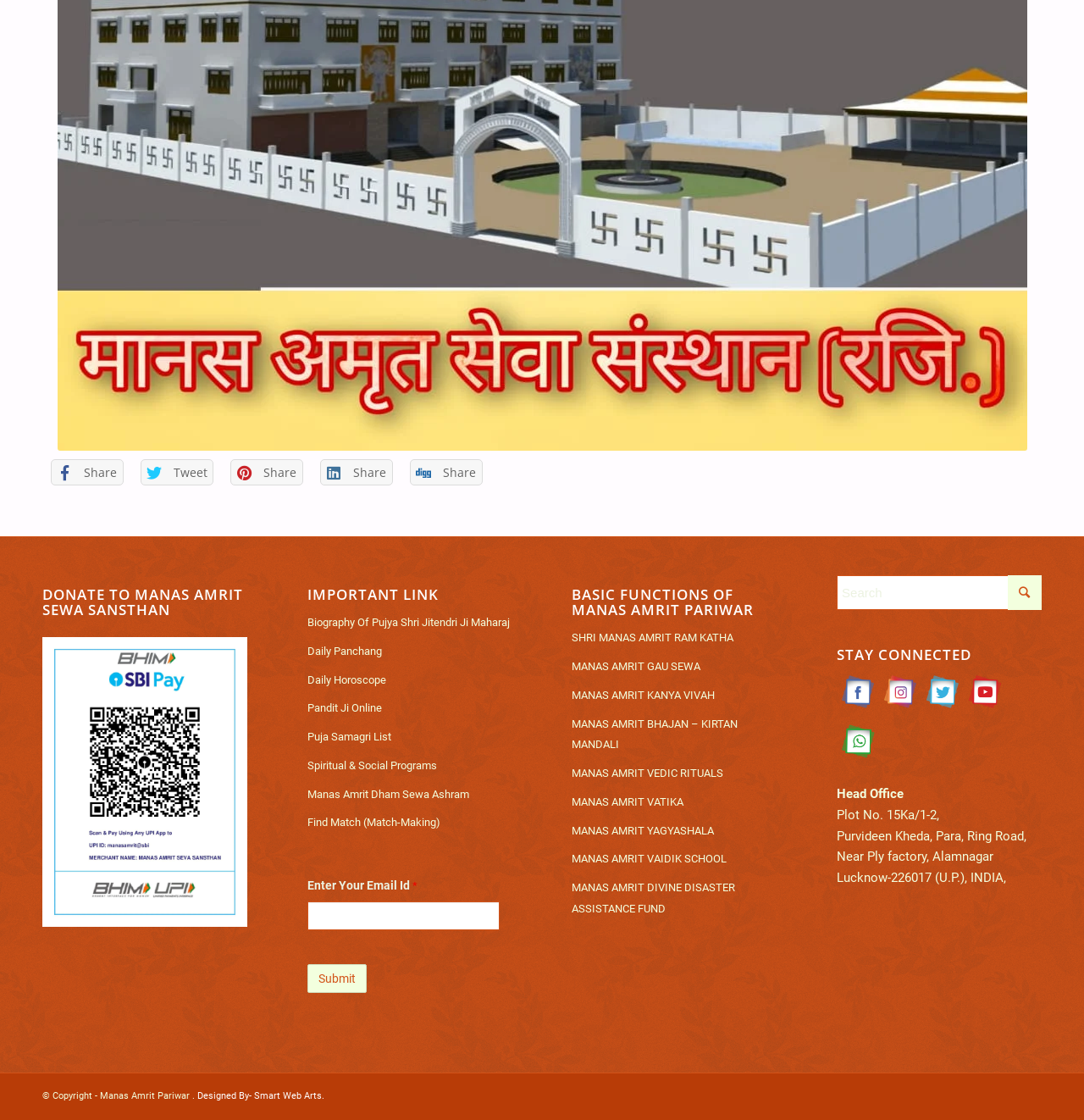What is the address of the Head Office?
Please provide a full and detailed response to the question.

I found the address of the Head Office under the 'Head Office' label, which is Plot No. 15Ka/1-2, Purvideen Kheda, Para, Ring Road, Near Ply factory, Alamnagar Lucknow-226017 (U.P.), INDIA.